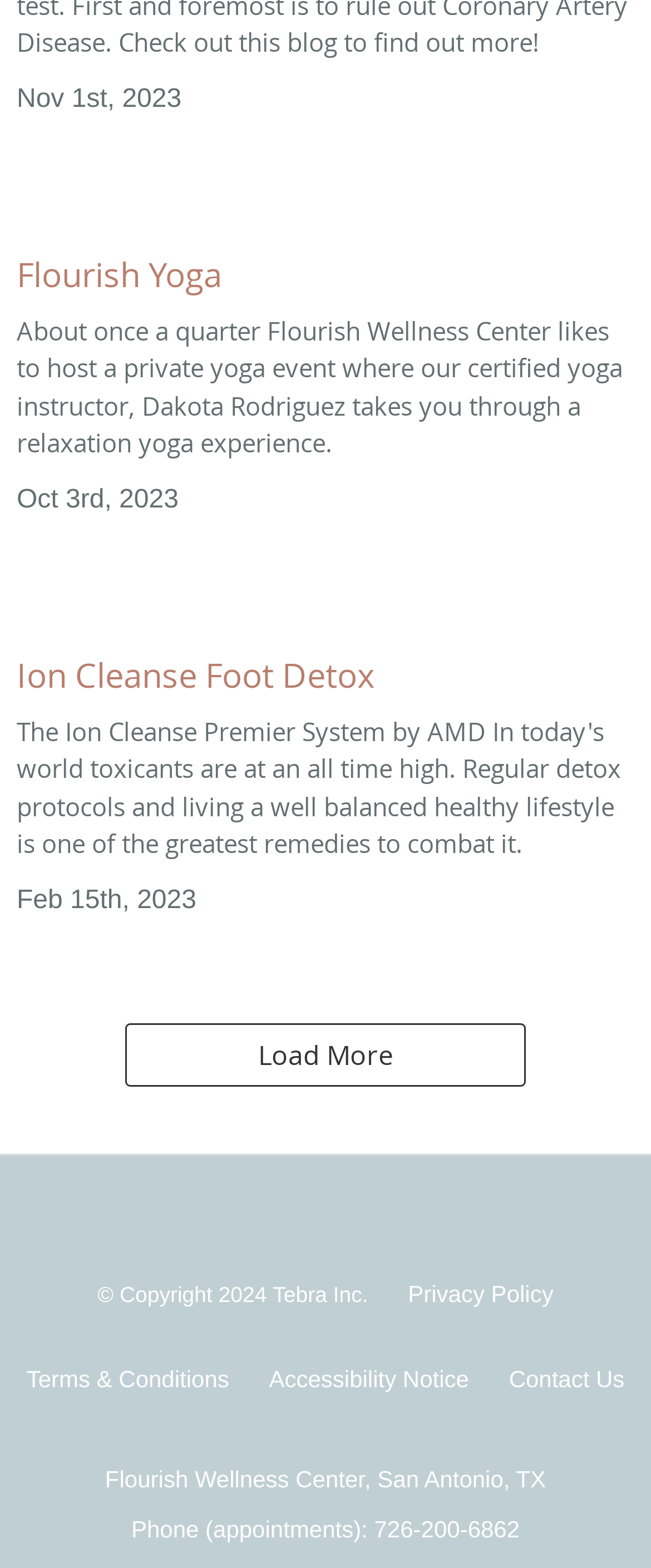What is the name of the yoga instructor?
Analyze the screenshot and provide a detailed answer to the question.

I found the name of the yoga instructor by reading the text 'About once a quarter Flourish Wellness Center likes to host a private yoga event where our certified yoga instructor, Dakota Rodriguez takes you through a relaxation yoga experience.'.